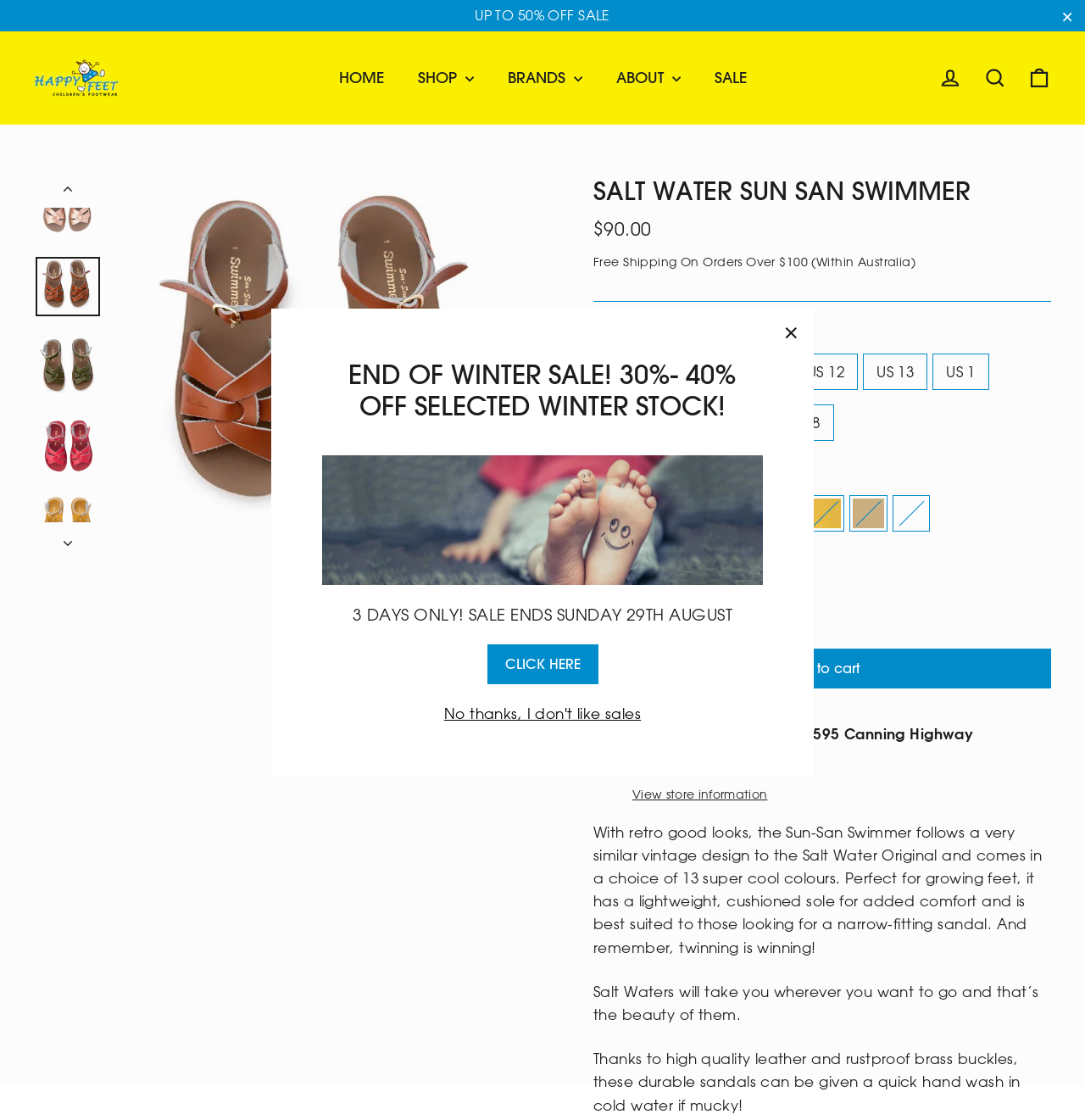Please find and give the text of the main heading on the webpage.

SALT WATER SUN SAN SWIMMER